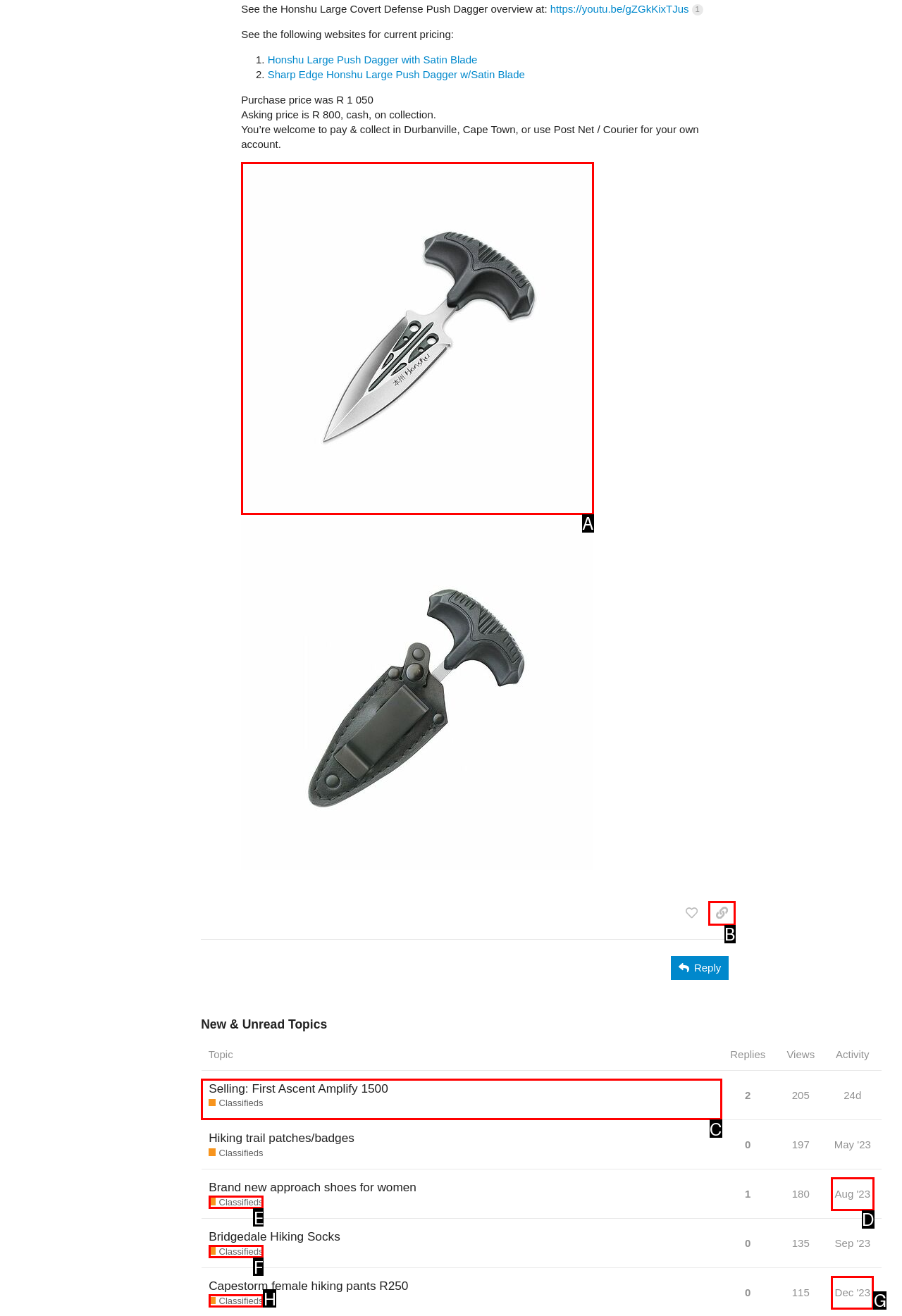Which lettered option should I select to achieve the task: Click the 'Selling: First Ascent Amplify 1500 Classifieds' link according to the highlighted elements in the screenshot?

C